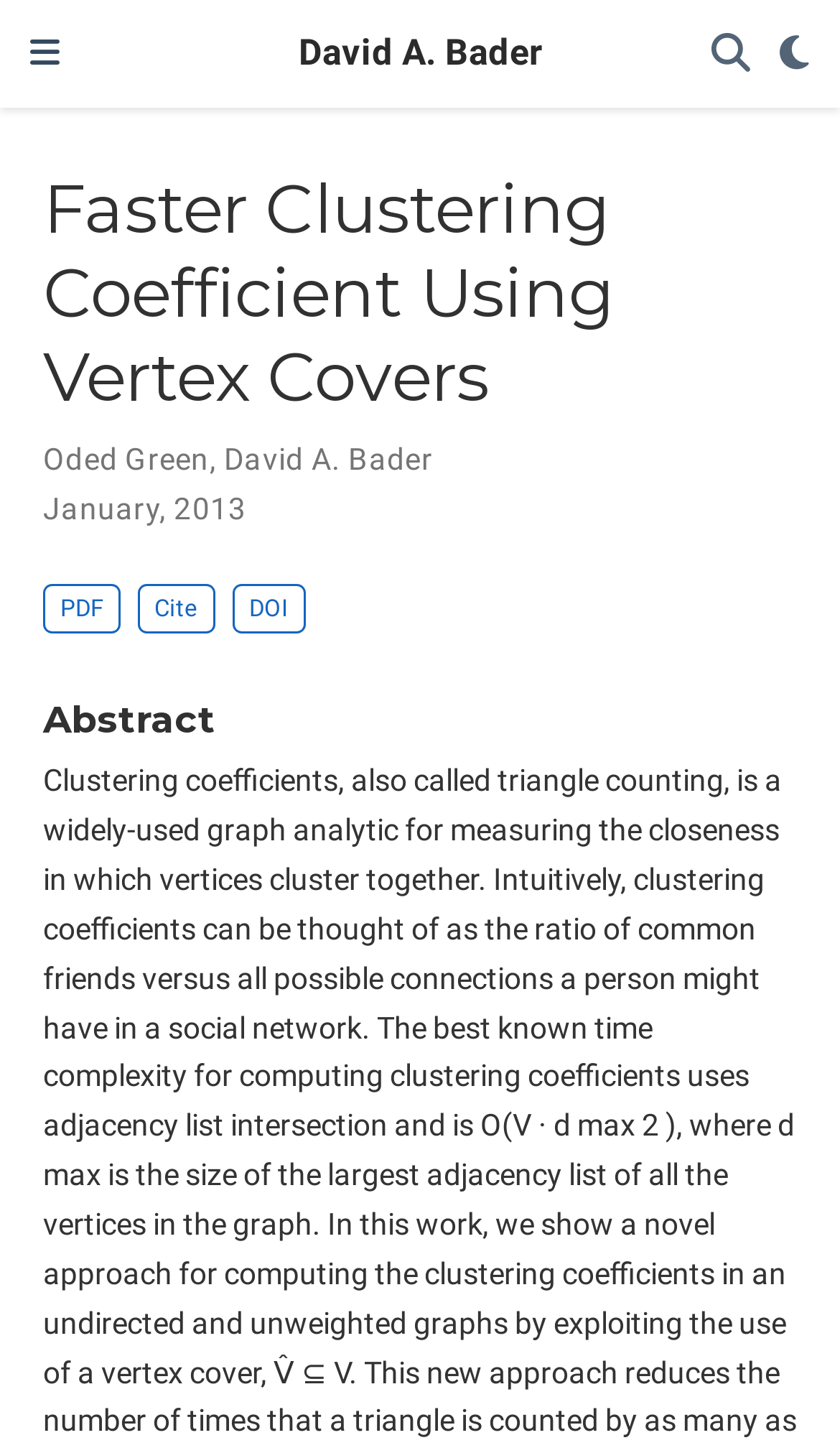What is the name of the author?
Refer to the image and answer the question using a single word or phrase.

David A. Bader